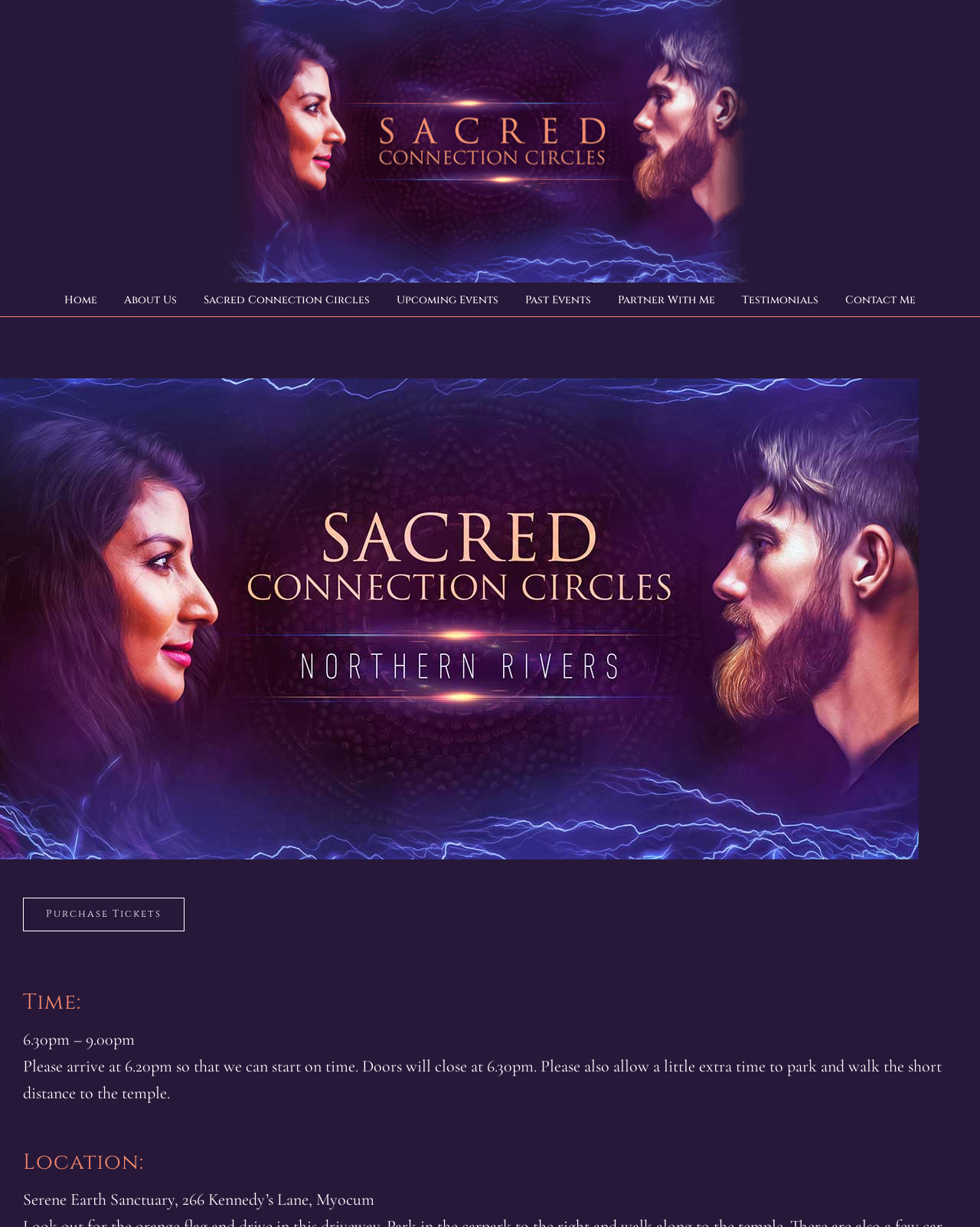What is the purpose of the 'Purchase Tickets' link?
Based on the image, answer the question with a single word or brief phrase.

To buy event tickets